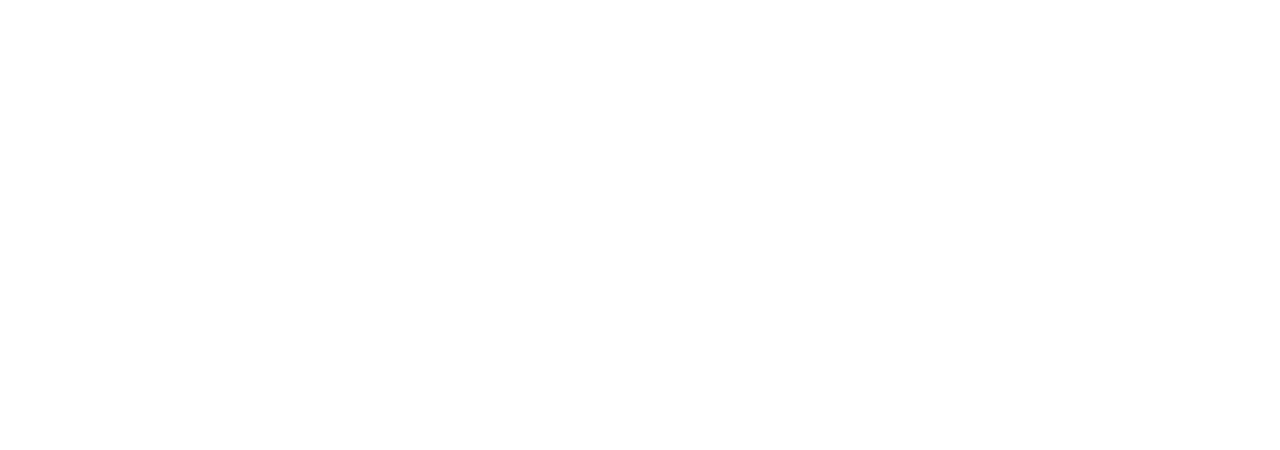Summarize the image with a detailed description that highlights all prominent details.

The image showcases a product from Zhejiang Ganghong Decoration Technology Co., Ltd., specifically the "DL-20" smart mirror. This particular model features a sleek, modern design that integrates advanced touch sensor technology, making it an ideal addition to contemporary bathroom settings. The dimensions of the mirror are 900x600mm, providing ample reflective surface while enhancing the aesthetic appeal of any space. The image likely serves as part of a promotional display, highlighting this innovative product within their "Products" section, inviting potential customers to explore further details and make inquiries about the DL Series smart mirrors.